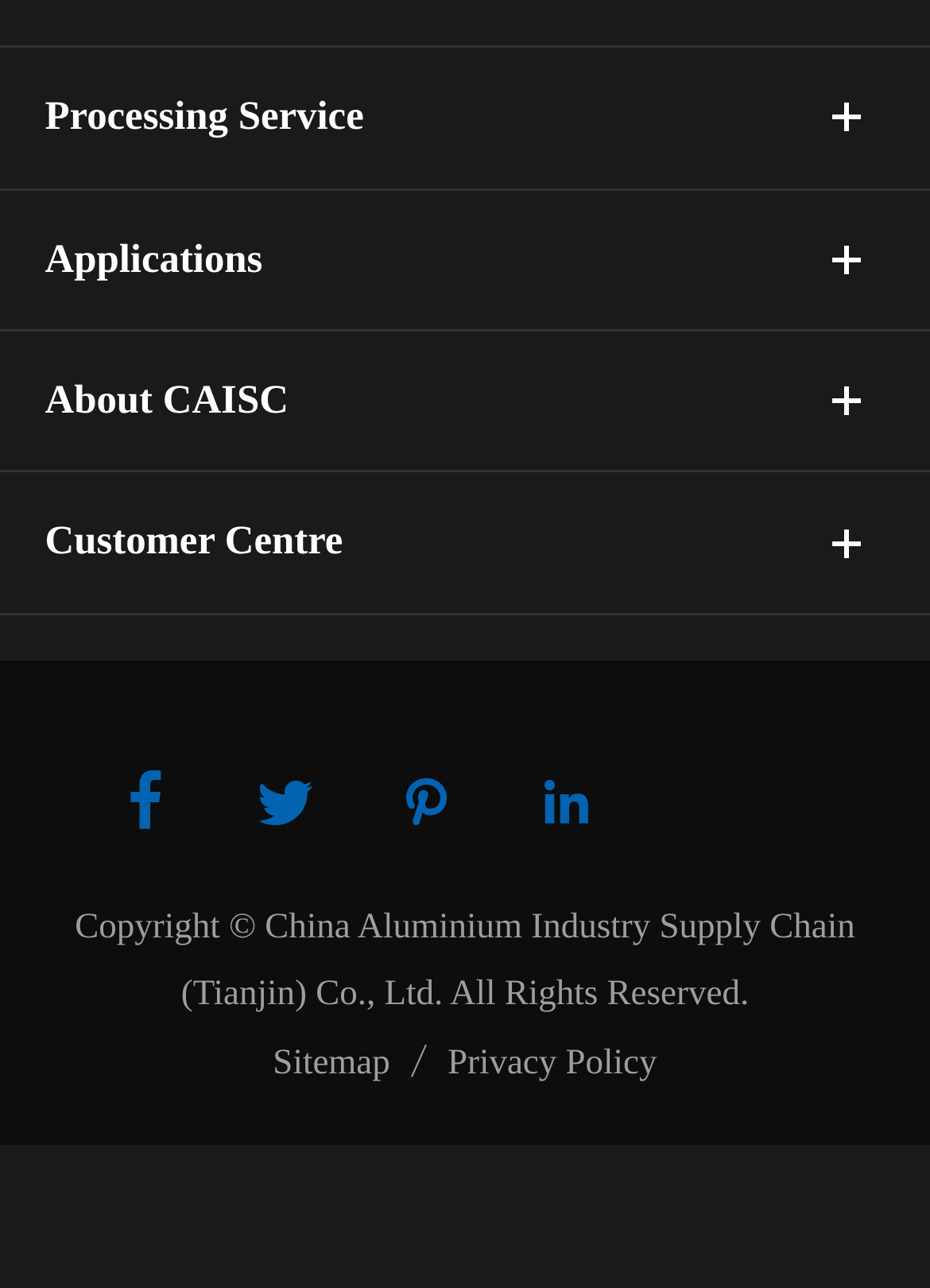Given the content of the image, can you provide a detailed answer to the question?
What is the name of the company mentioned on this webpage?

By examining the copyright information at the bottom of the webpage, I can see that the company name is China Aluminium Industry Supply Chain (Tianjin) Co., Ltd.